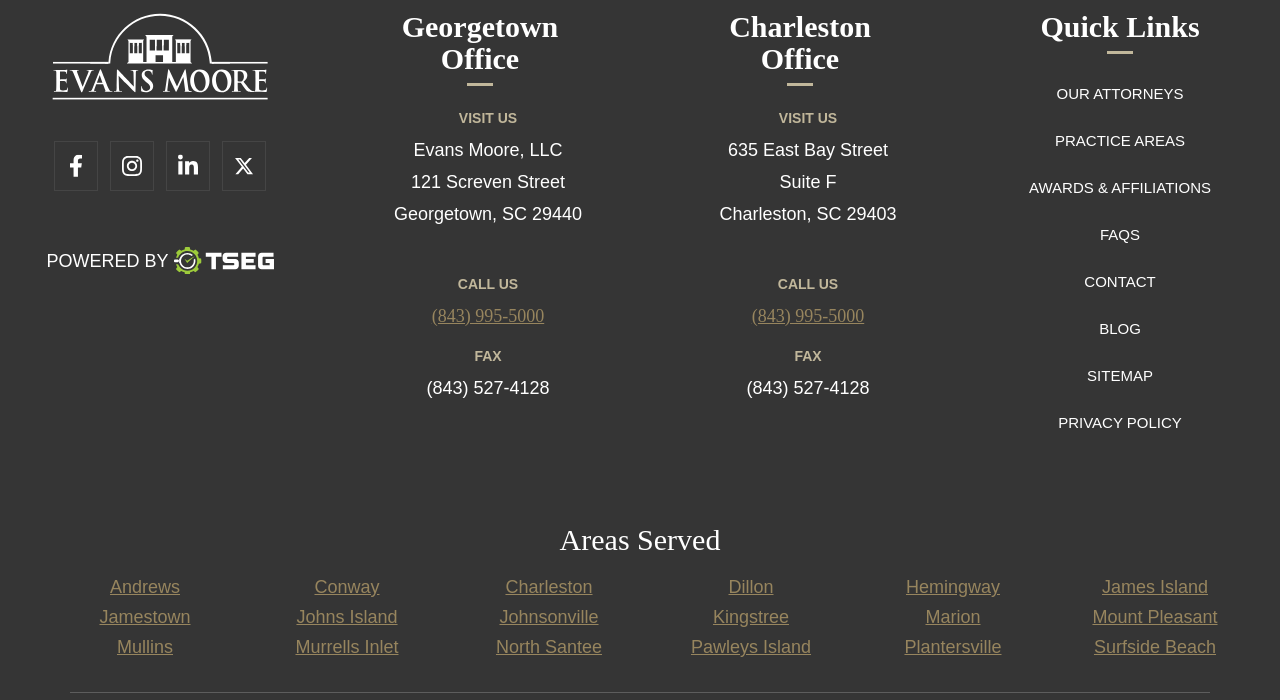What is the phone number of the Georgetown office?
Kindly offer a comprehensive and detailed response to the question.

The phone number of the Georgetown office is listed under the 'Georgetown Office' heading, along with the address and fax number.